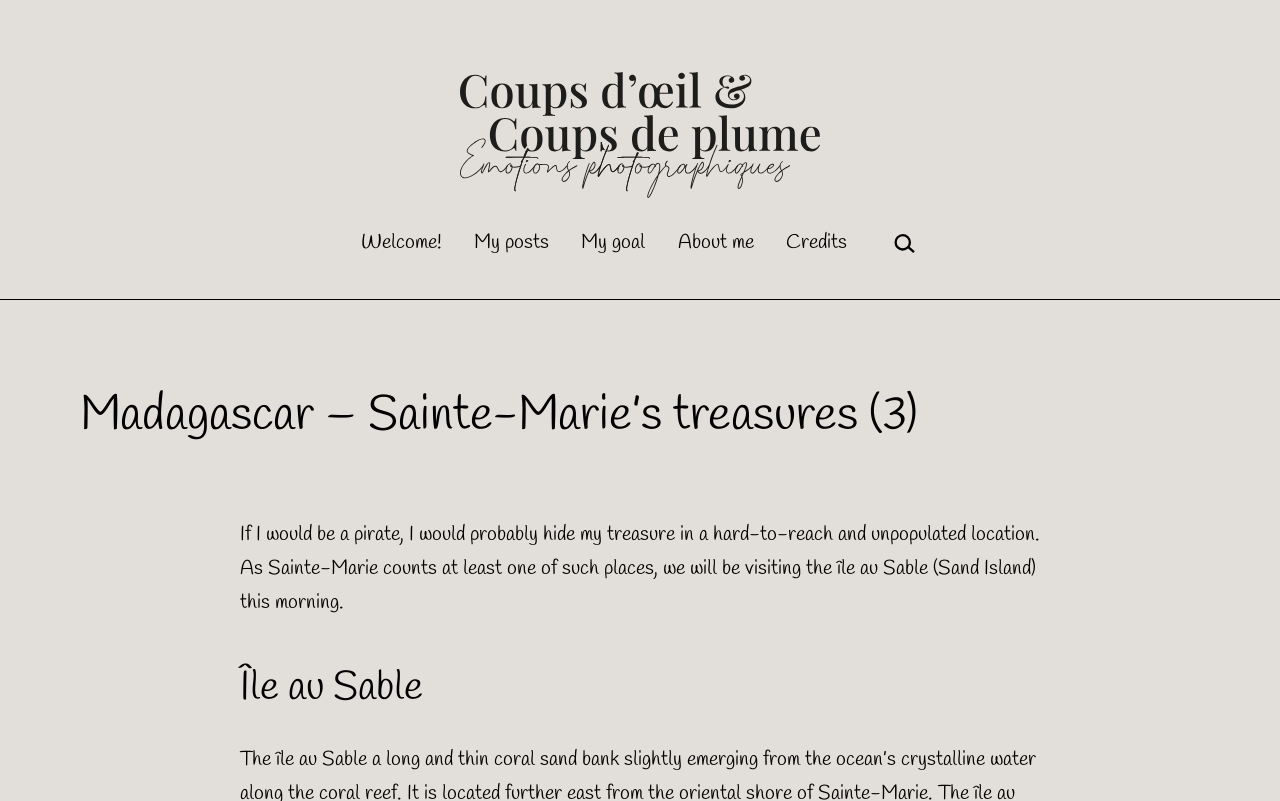Determine the bounding box coordinates for the region that must be clicked to execute the following instruction: "Explore trending now".

None